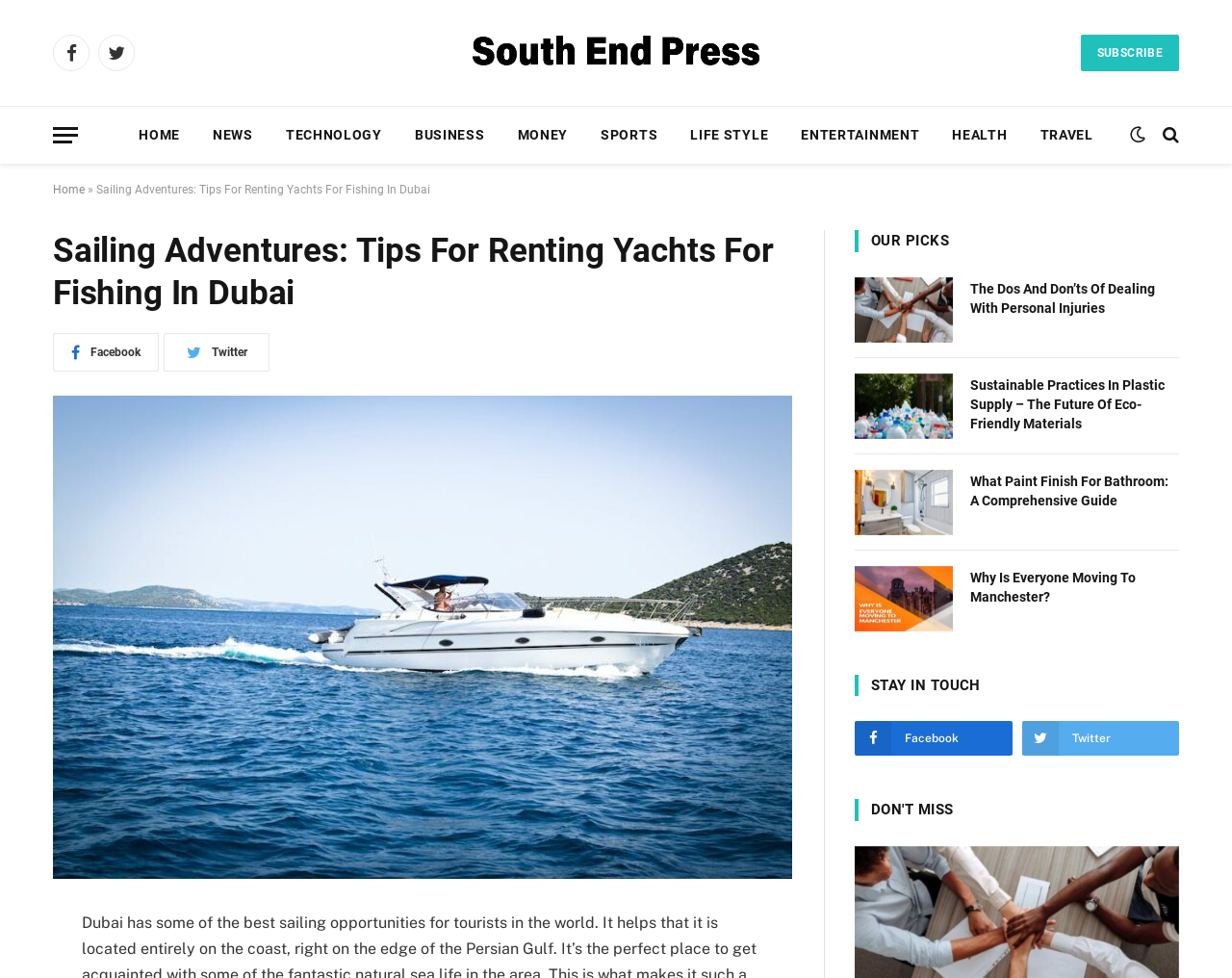Using the webpage screenshot, locate the HTML element that fits the following description and provide its bounding box: "Life Style".

[0.547, 0.109, 0.637, 0.166]